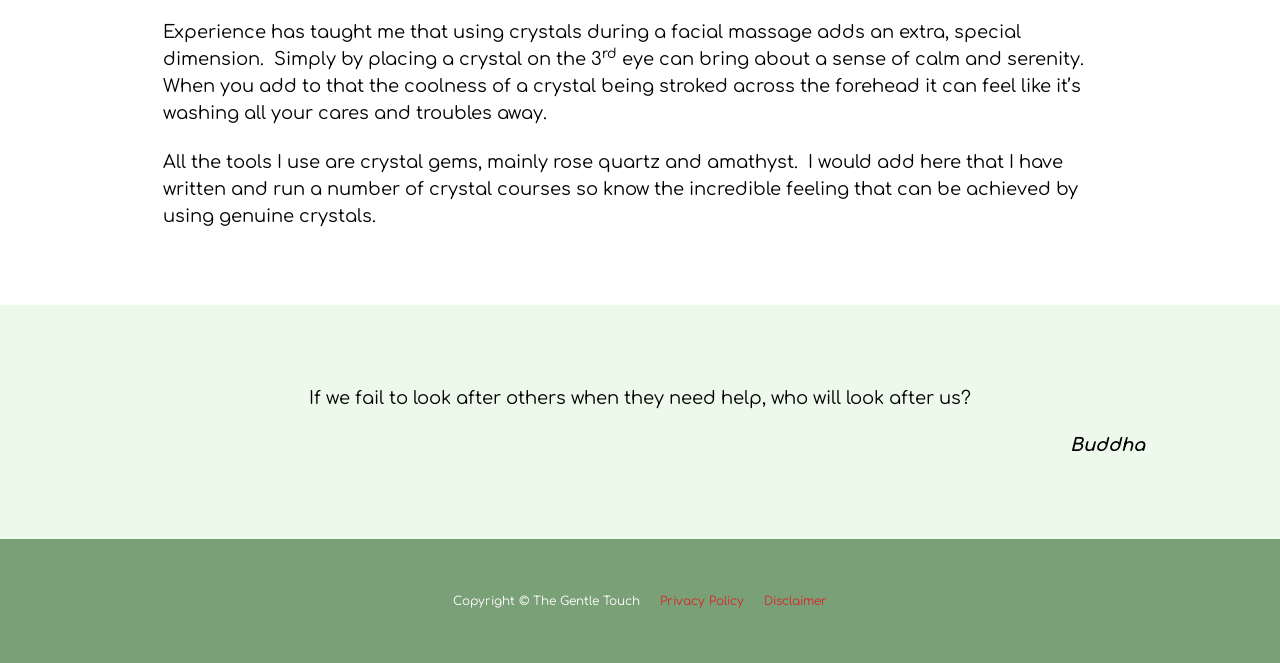Based on the visual content of the image, answer the question thoroughly: What are the two links at the bottom of the page?

The two links at the bottom of the page are 'Privacy Policy' and 'Disclaimer', which are likely links to pages with information about the website's privacy policy and disclaimer.